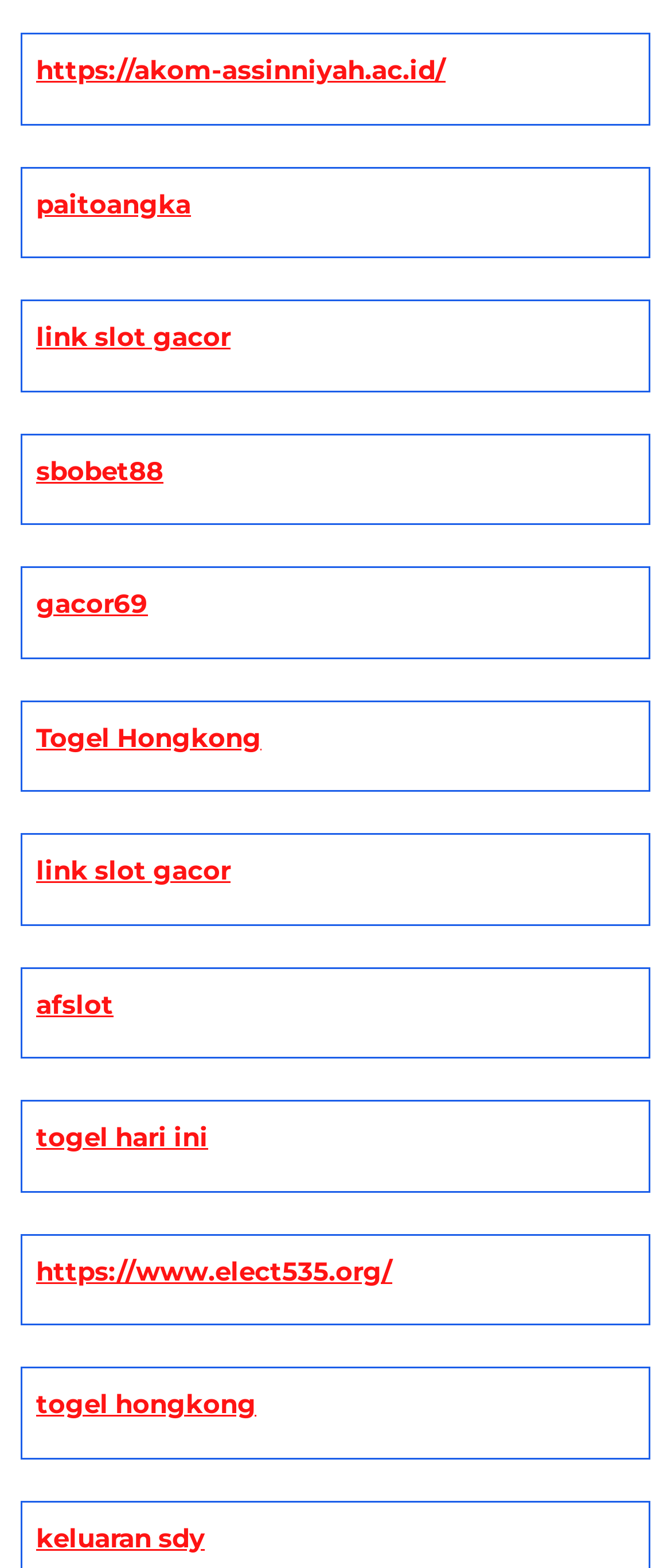Locate the bounding box coordinates of the element that should be clicked to fulfill the instruction: "view Afslot".

[0.054, 0.631, 0.169, 0.652]